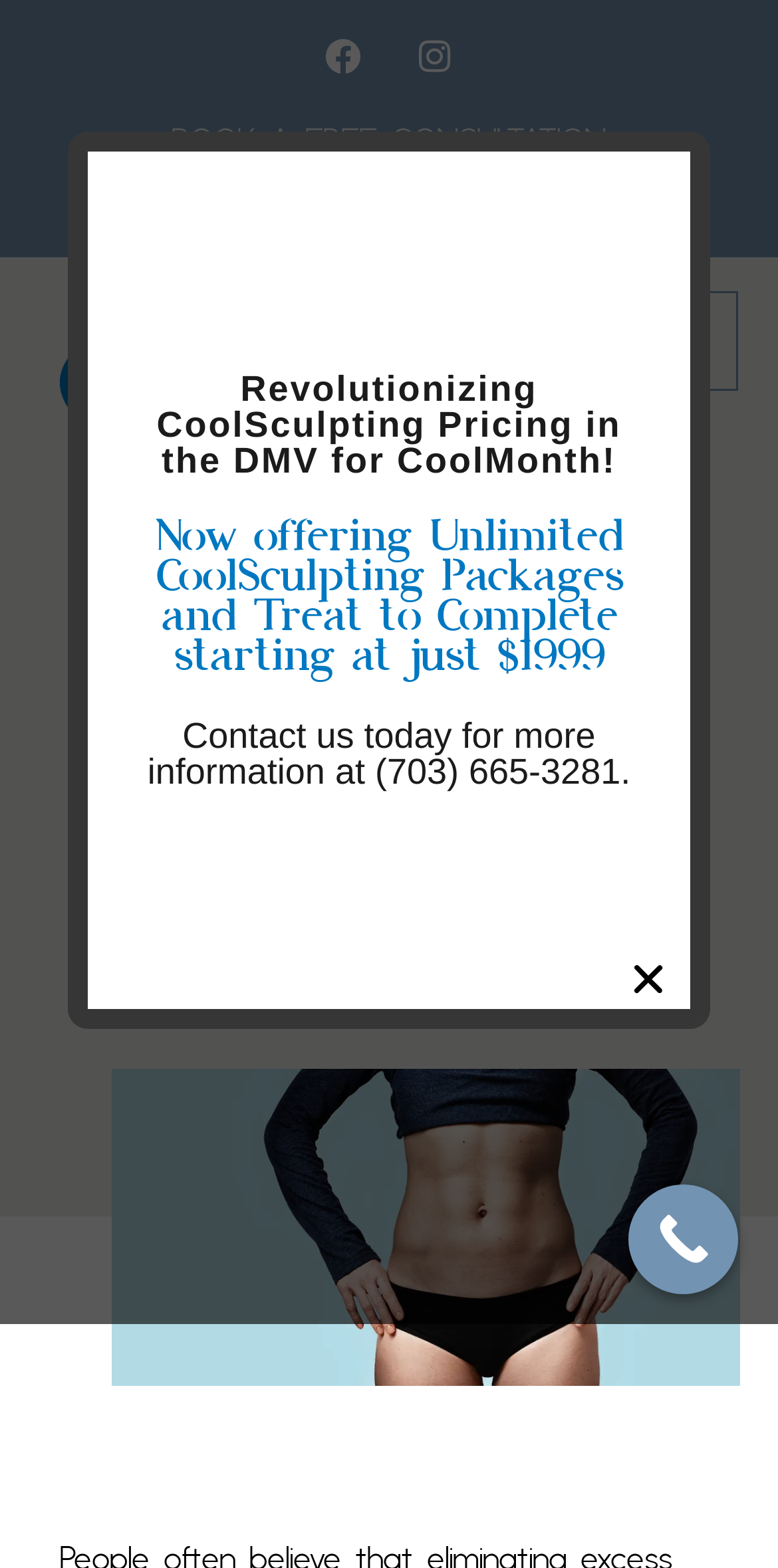Identify the bounding box coordinates of the area you need to click to perform the following instruction: "Go to Facebook page".

[0.395, 0.013, 0.487, 0.058]